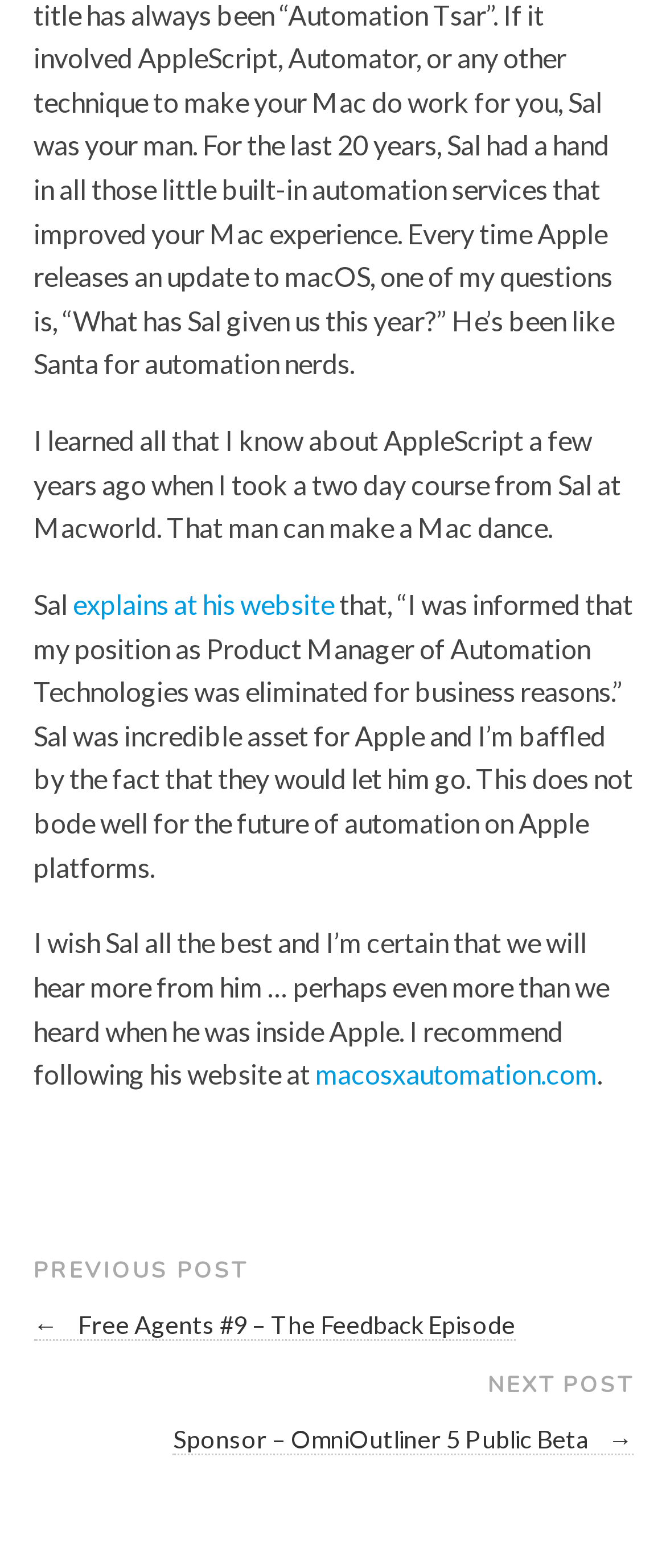Please give a succinct answer using a single word or phrase:
What is the title of the previous post?

Free Agents #9 – The Feedback Episode